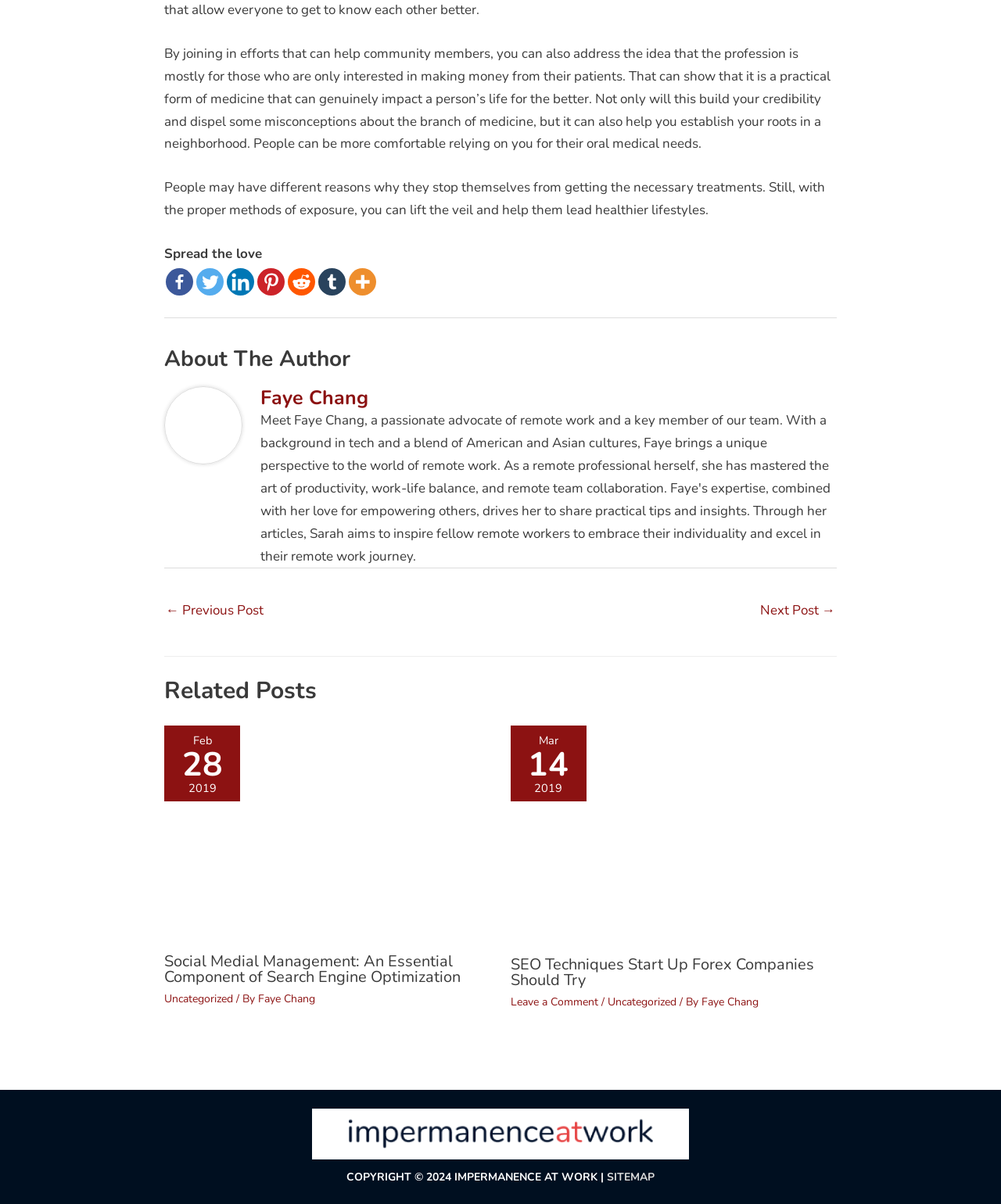Identify the bounding box coordinates necessary to click and complete the given instruction: "View the sitemap".

[0.606, 0.971, 0.654, 0.984]